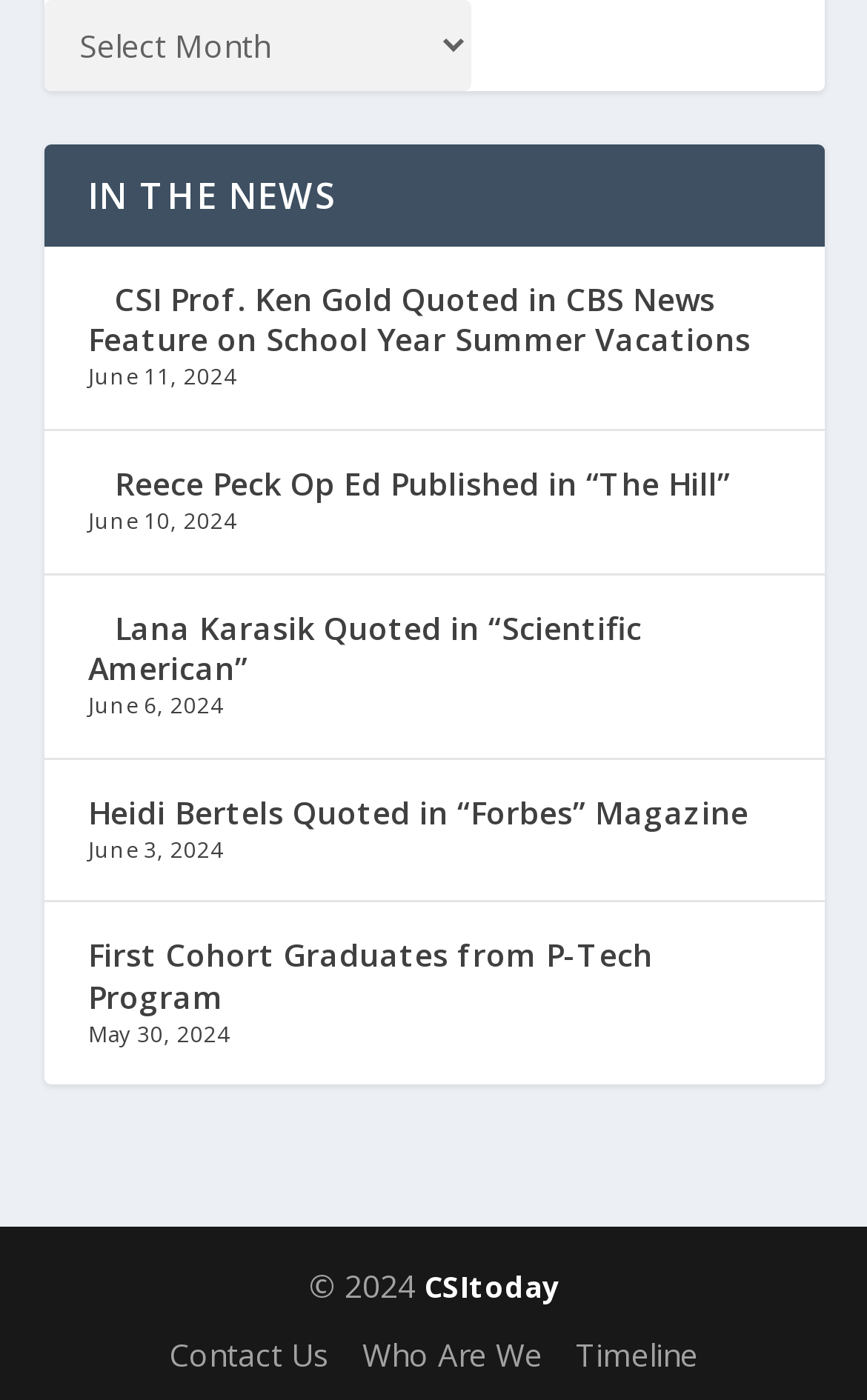Determine the coordinates of the bounding box that should be clicked to complete the instruction: "visit the CSItoday page". The coordinates should be represented by four float numbers between 0 and 1: [left, top, right, bottom].

[0.49, 0.905, 0.644, 0.934]